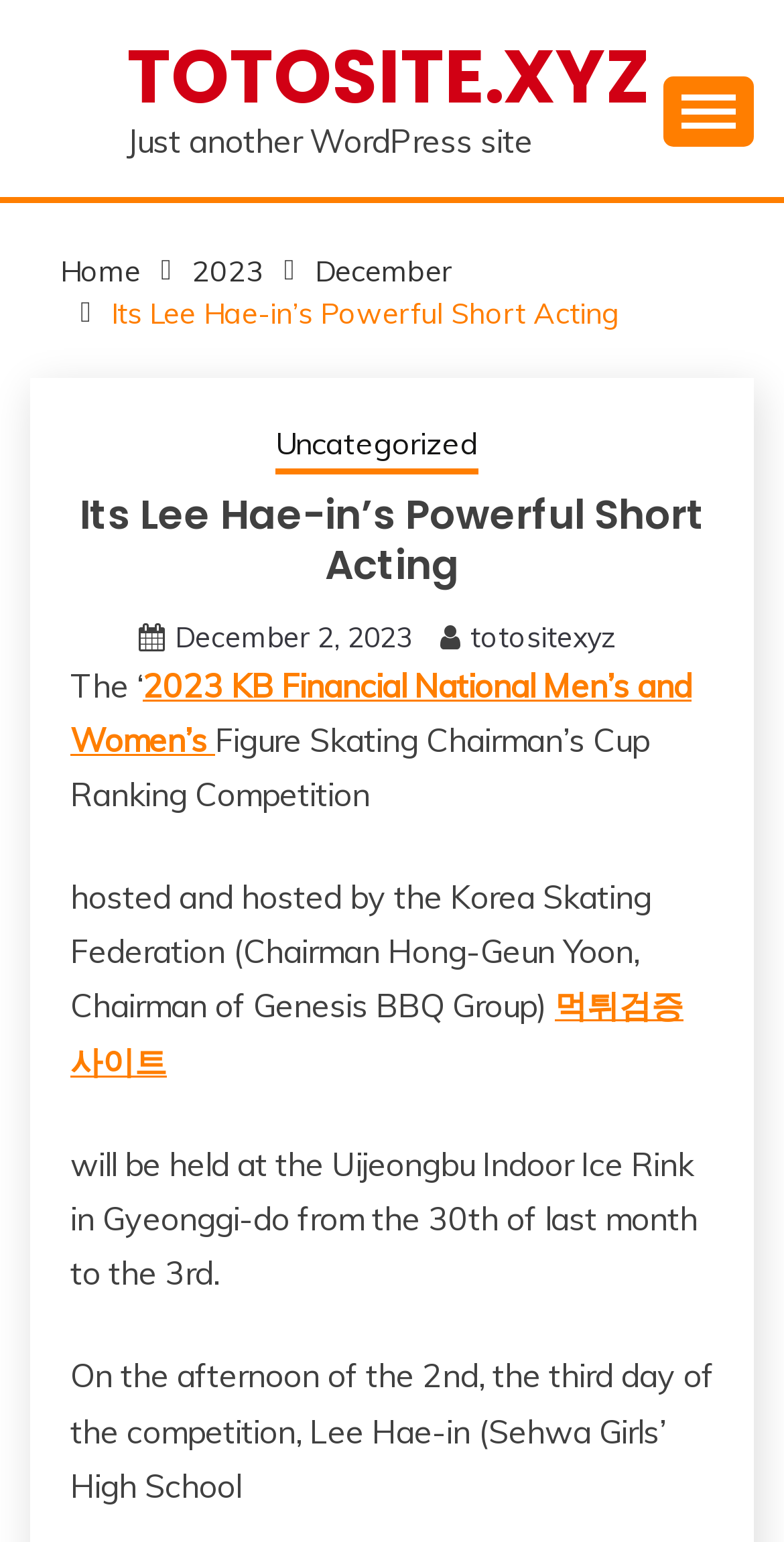Please determine the bounding box coordinates of the area that needs to be clicked to complete this task: 'Click the '' button'. The coordinates must be four float numbers between 0 and 1, formatted as [left, top, right, bottom].

[0.846, 0.049, 0.962, 0.095]